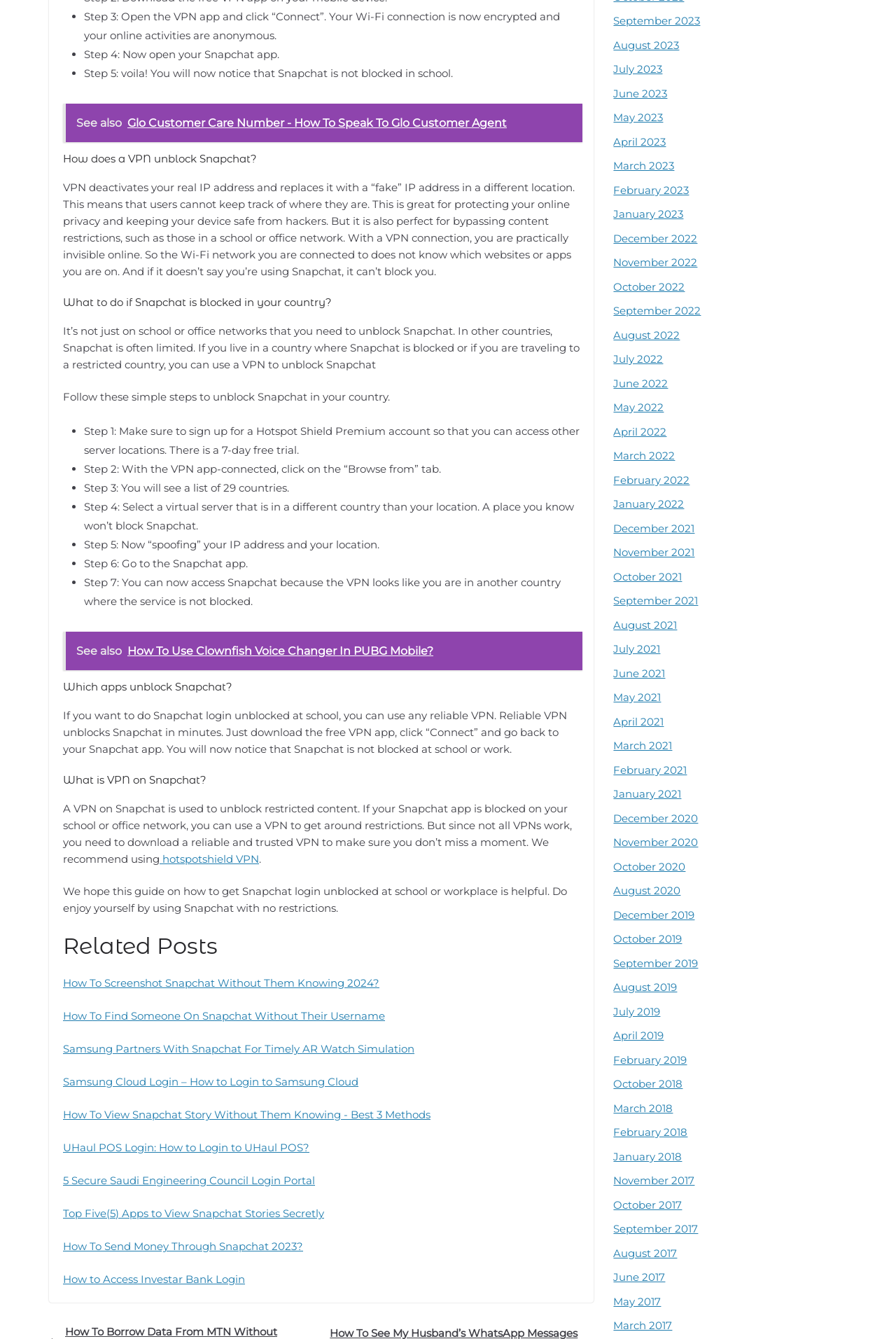Extract the bounding box coordinates of the UI element described: "March 2018". Provide the coordinates in the format [left, top, right, bottom] with values ranging from 0 to 1.

[0.685, 0.823, 0.751, 0.833]